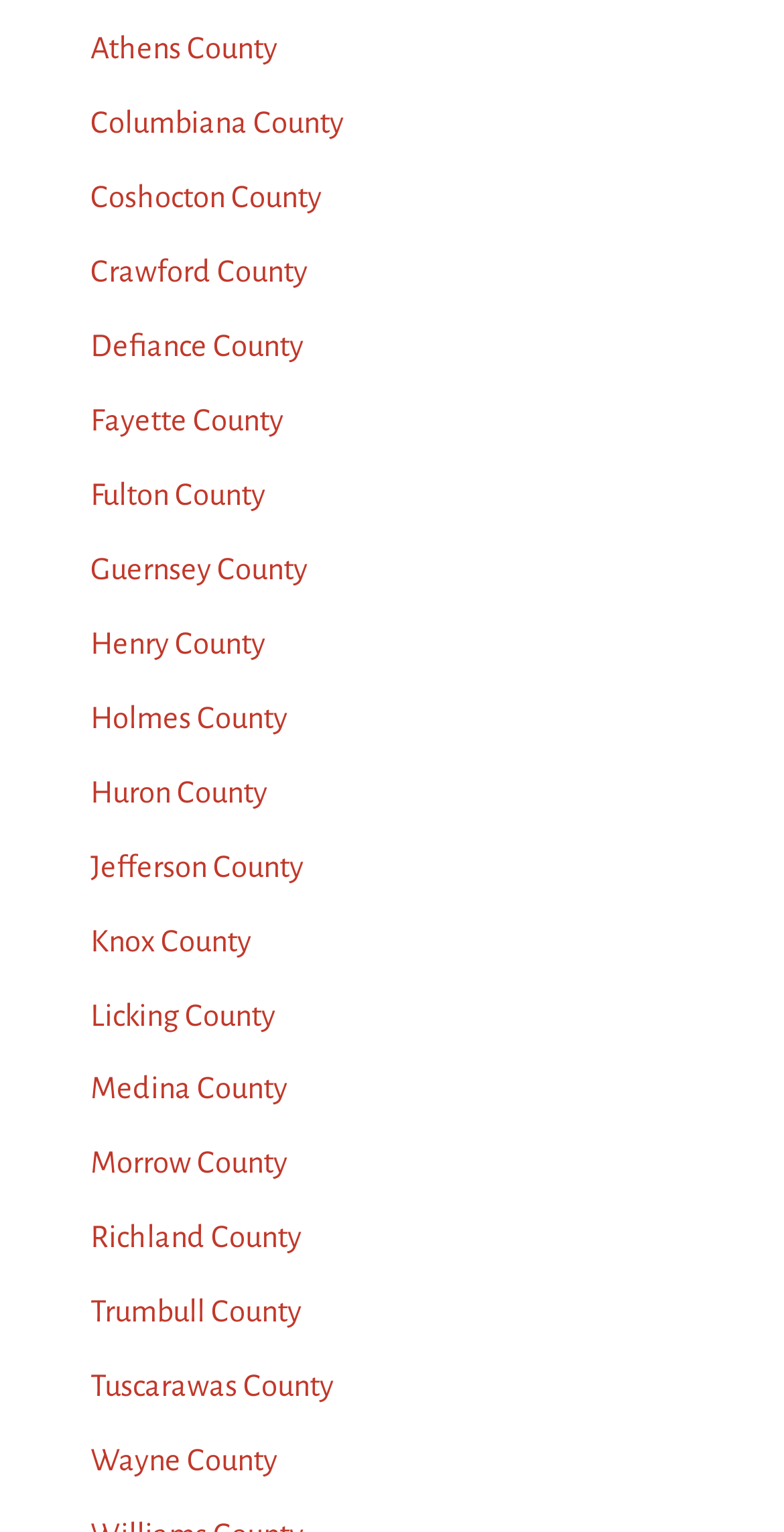What counties are listed on the webpage?
Please describe in detail the information shown in the image to answer the question.

By examining the webpage, I can see a list of links with county names, such as Athens County, Columbiana County, Coshocton County, and so on. This suggests that the webpage is listing multiple counties.